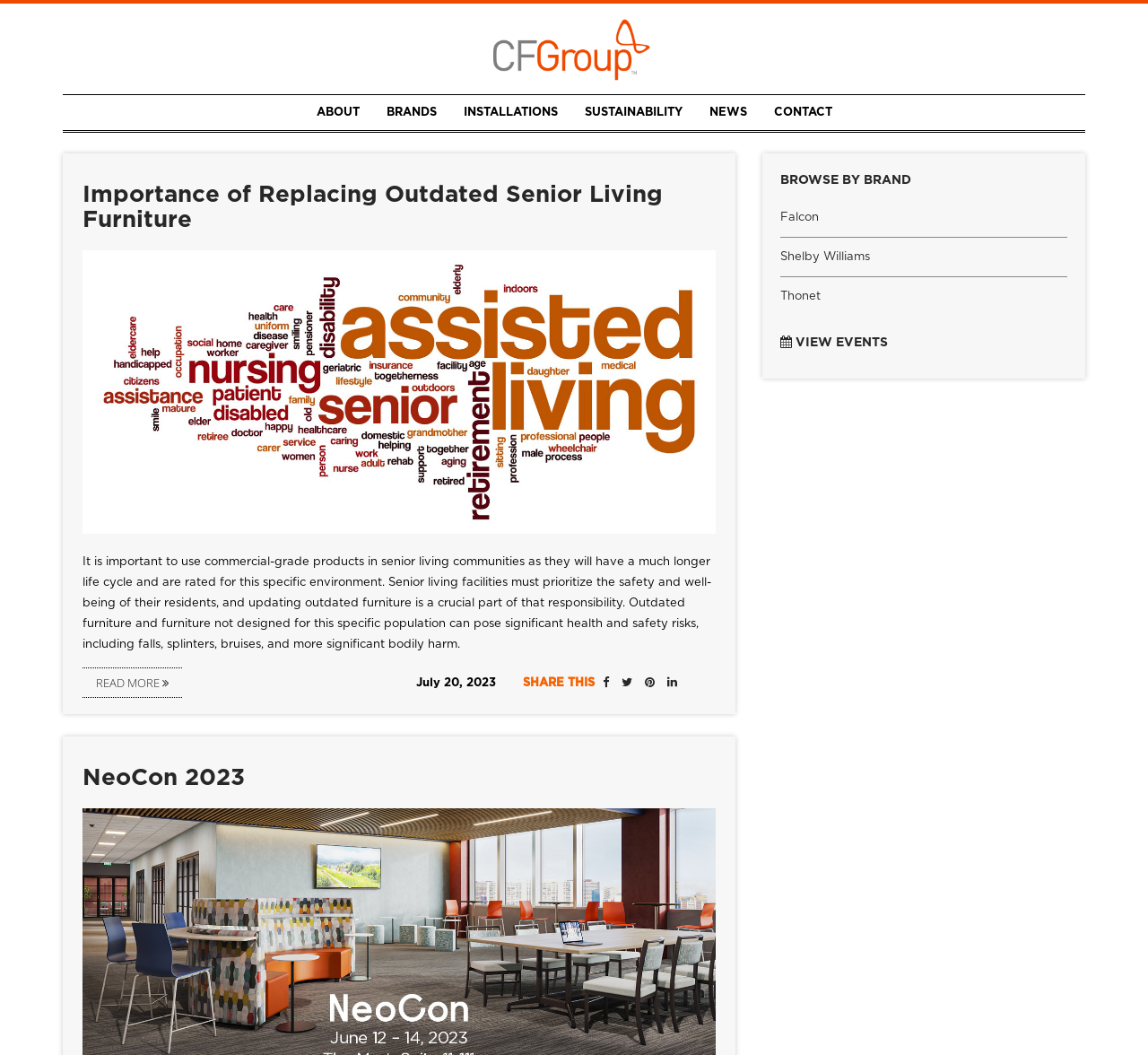Review the image closely and give a comprehensive answer to the question: How many brands are listed on the webpage?

On the right side of the webpage, there are three brands listed: Falcon, Shelby Williams, and Thonet, which are all links.